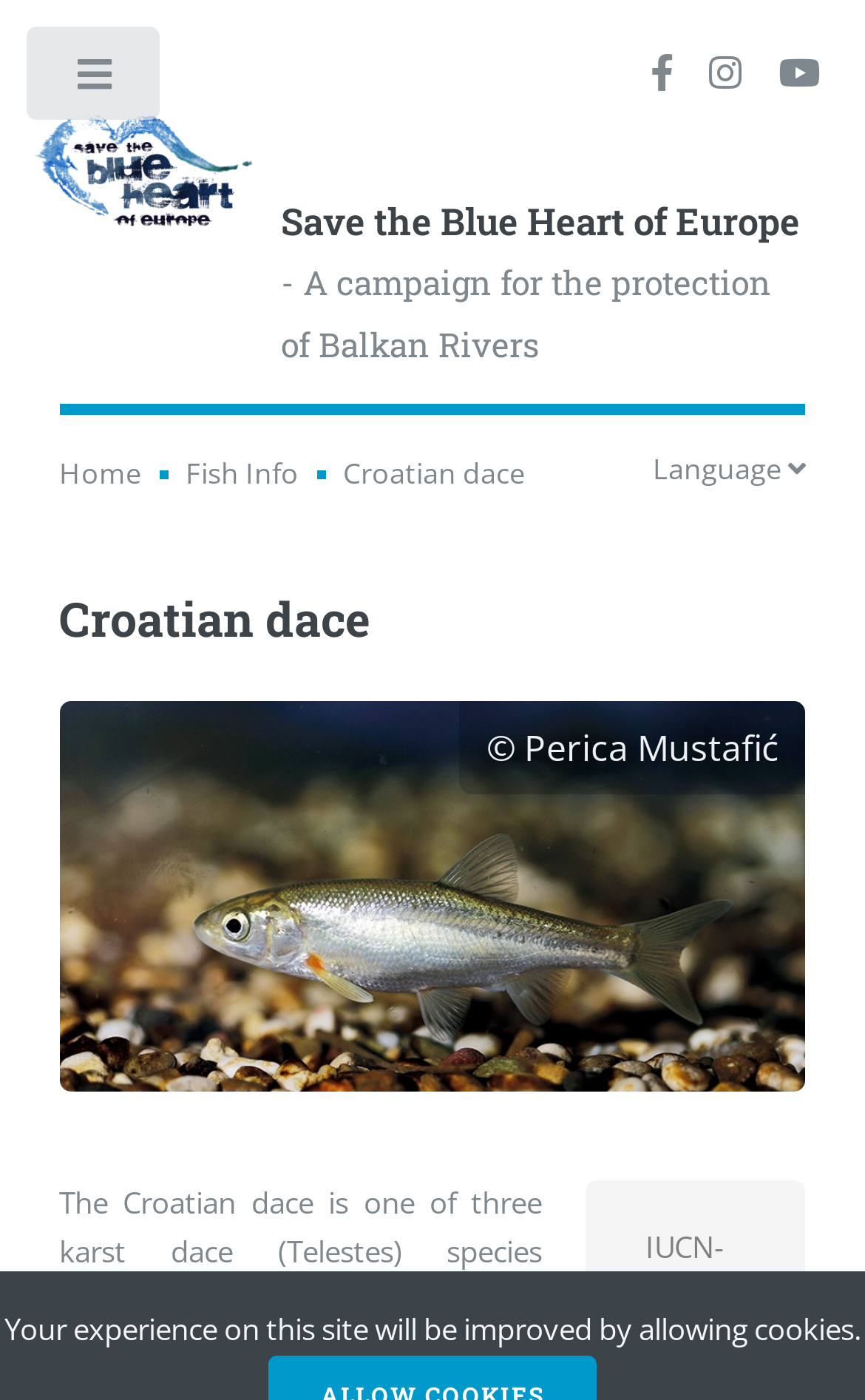Answer the following query concisely with a single word or phrase:
What is the IUCN-Redlist status?

Present